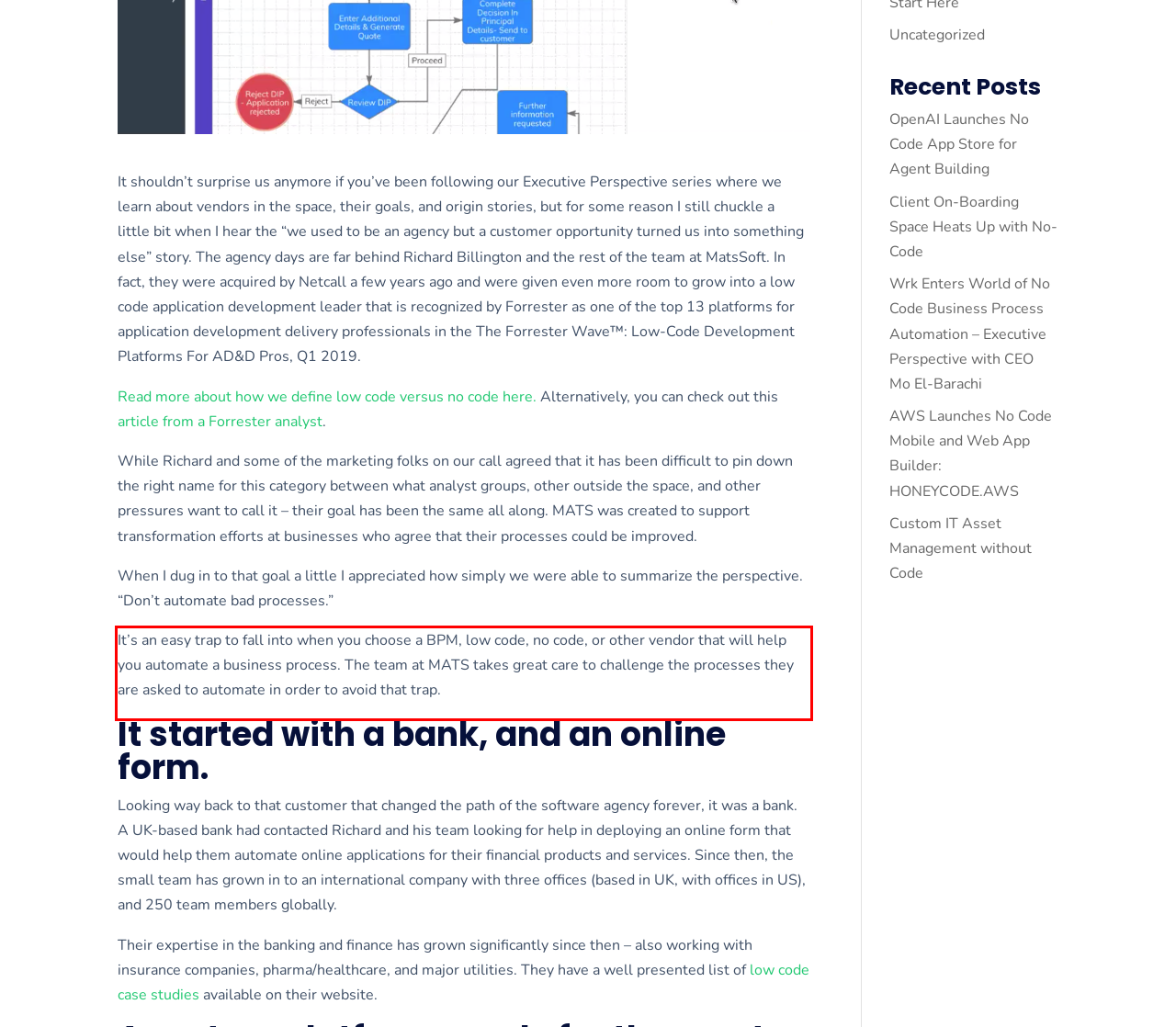By examining the provided screenshot of a webpage, recognize the text within the red bounding box and generate its text content.

It’s an easy trap to fall into when you choose a BPM, low code, no code, or other vendor that will help you automate a business process. The team at MATS takes great care to challenge the processes they are asked to automate in order to avoid that trap.